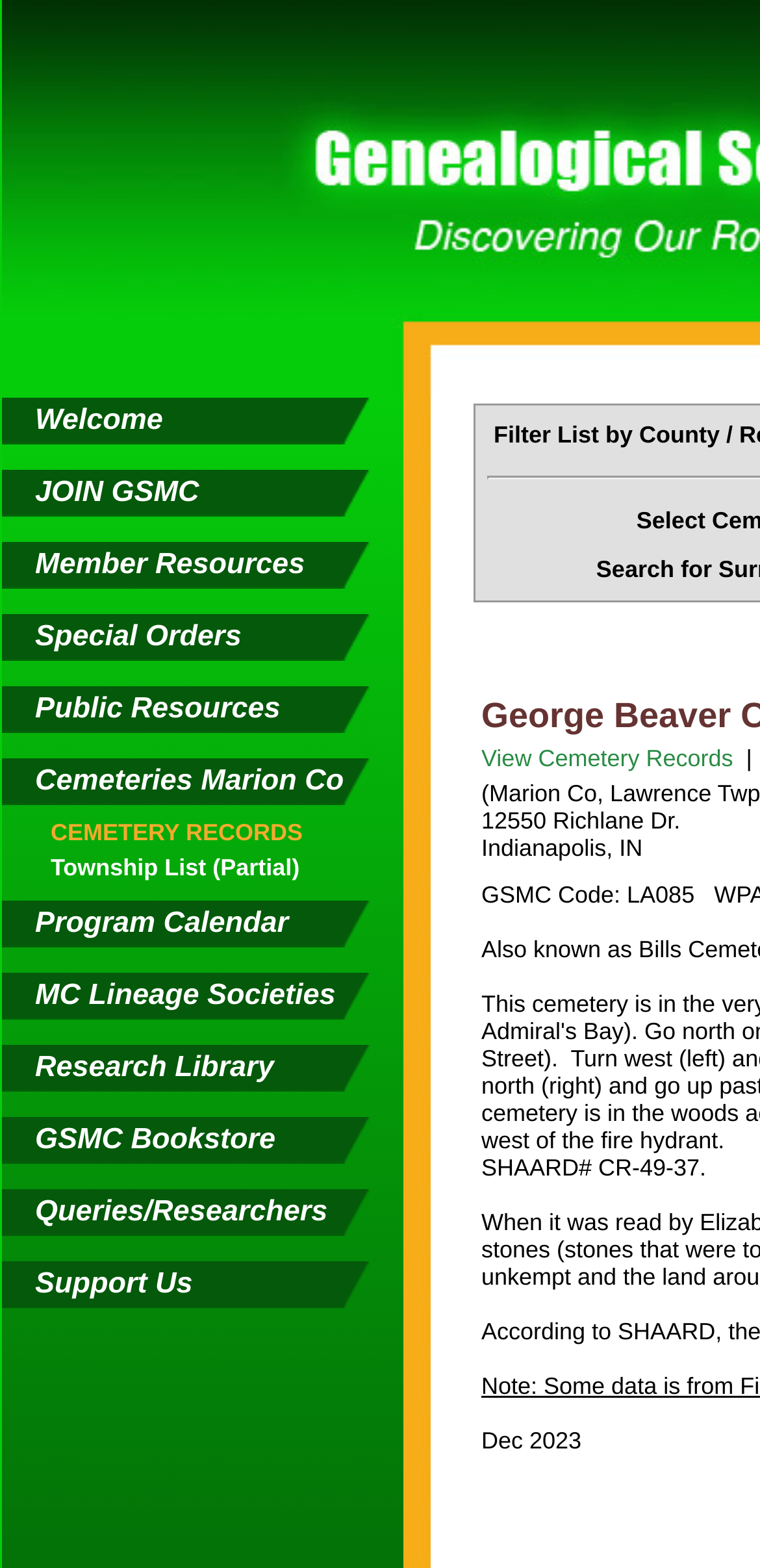Could you determine the bounding box coordinates of the clickable element to complete the instruction: "Check Program Calendar"? Provide the coordinates as four float numbers between 0 and 1, i.e., [left, top, right, bottom].

[0.046, 0.578, 0.38, 0.599]